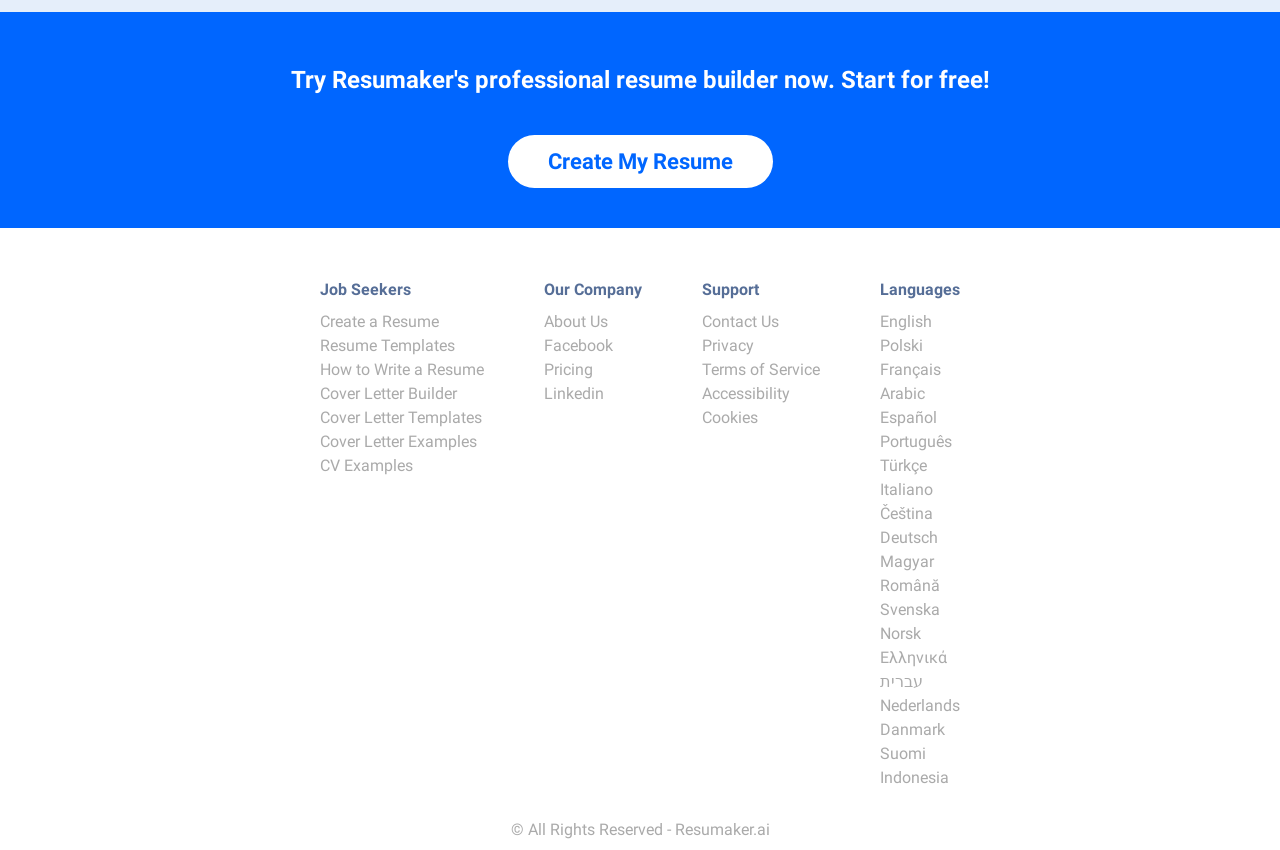Determine the bounding box coordinates of the clickable region to follow the instruction: "Create a resume".

[0.396, 0.159, 0.604, 0.221]